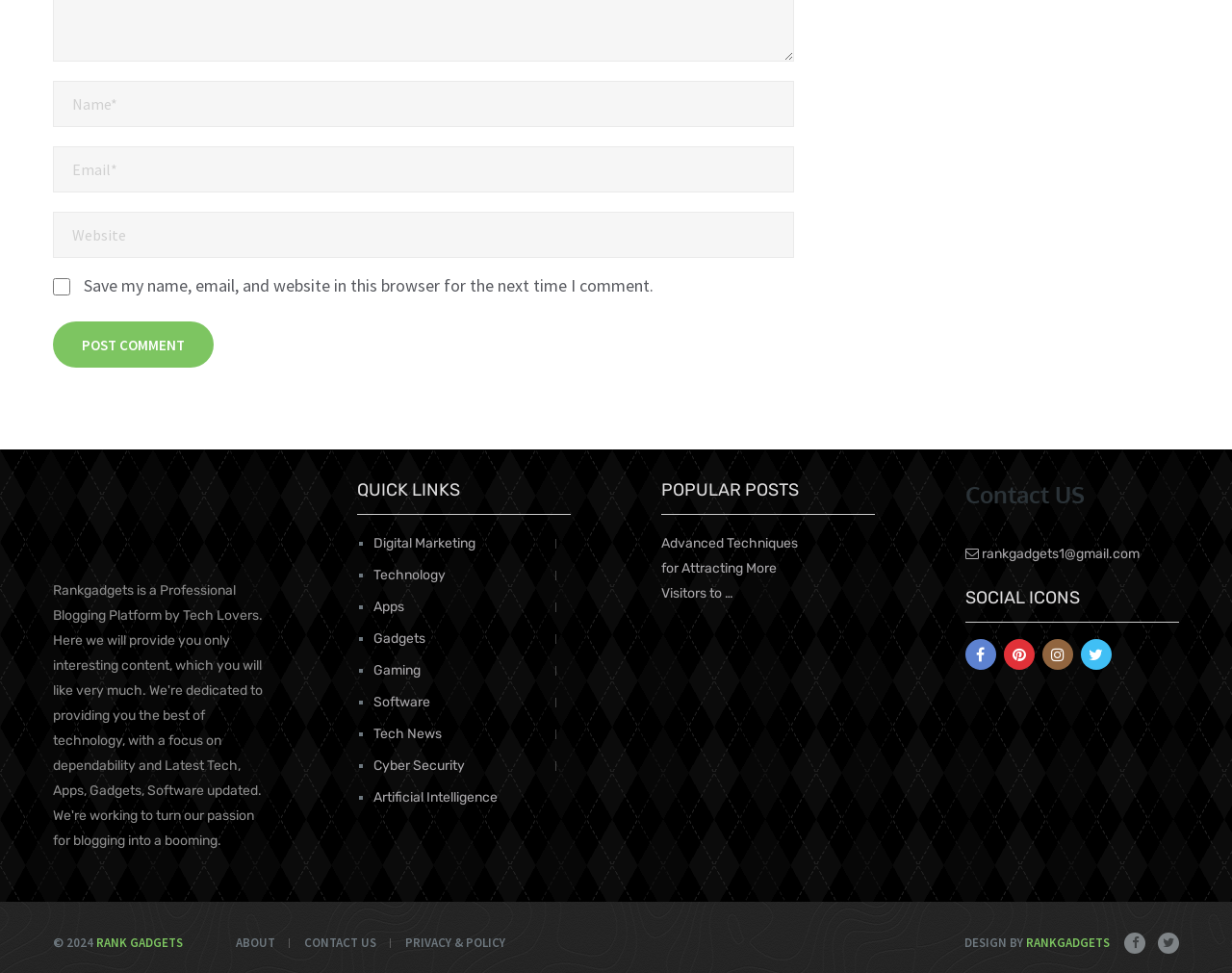Identify the bounding box coordinates of the region I need to click to complete this instruction: "View the 'Baccarat chandelier, Customized lighting, Customized crystal chandelier' image".

None